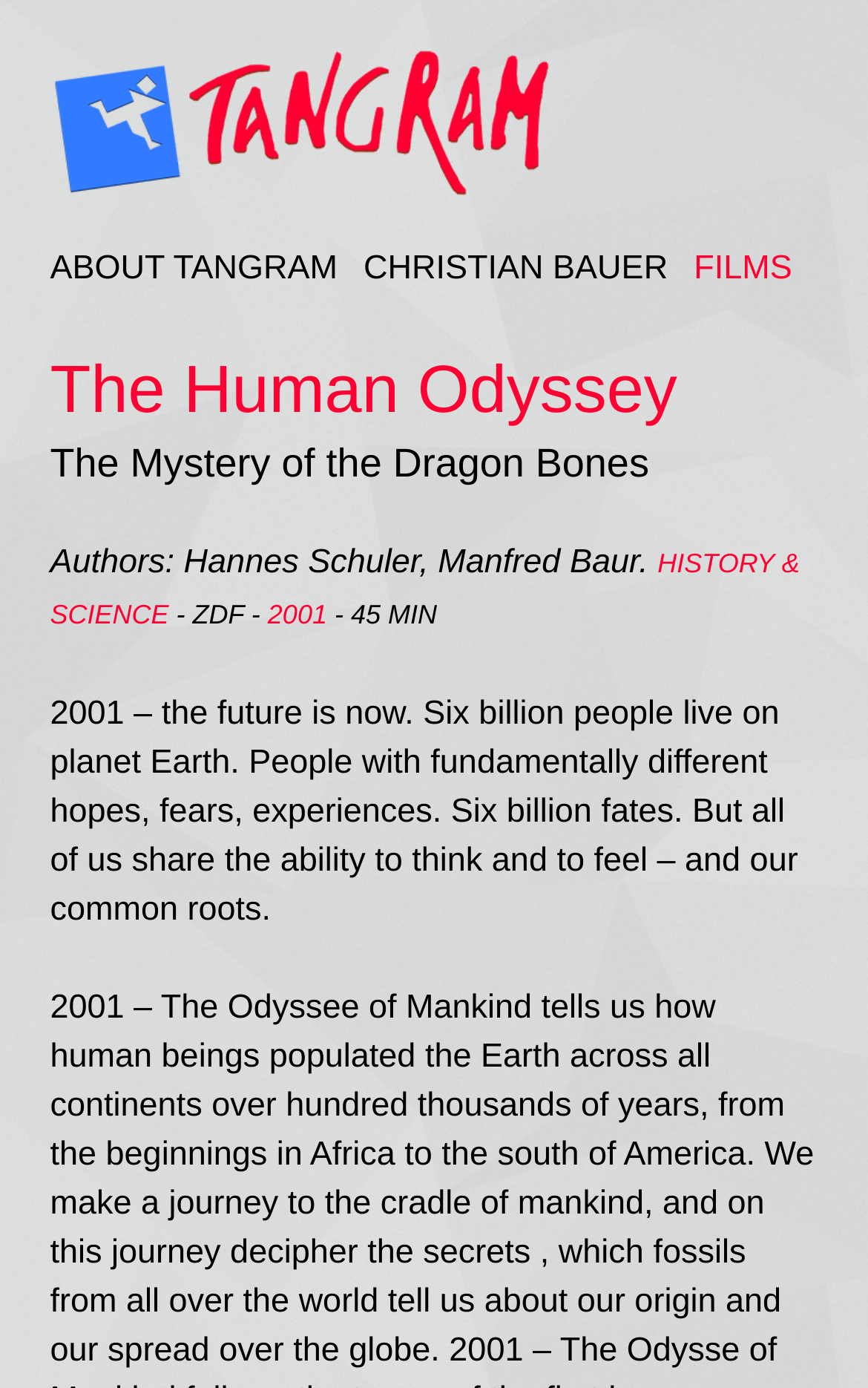Find the bounding box coordinates for the UI element that matches this description: "History & science".

[0.058, 0.395, 0.921, 0.454]